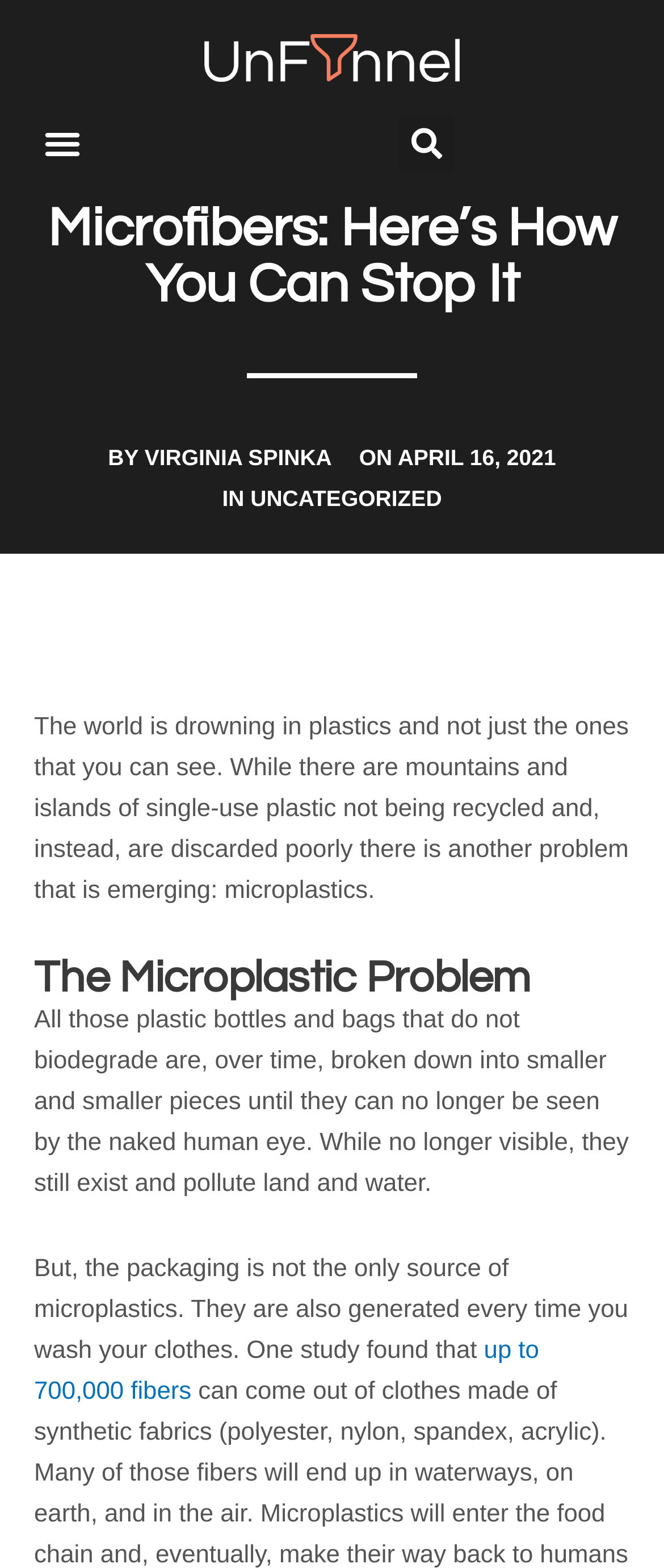Provide the bounding box coordinates for the UI element that is described as: "Uncategorized".

[0.377, 0.31, 0.665, 0.326]